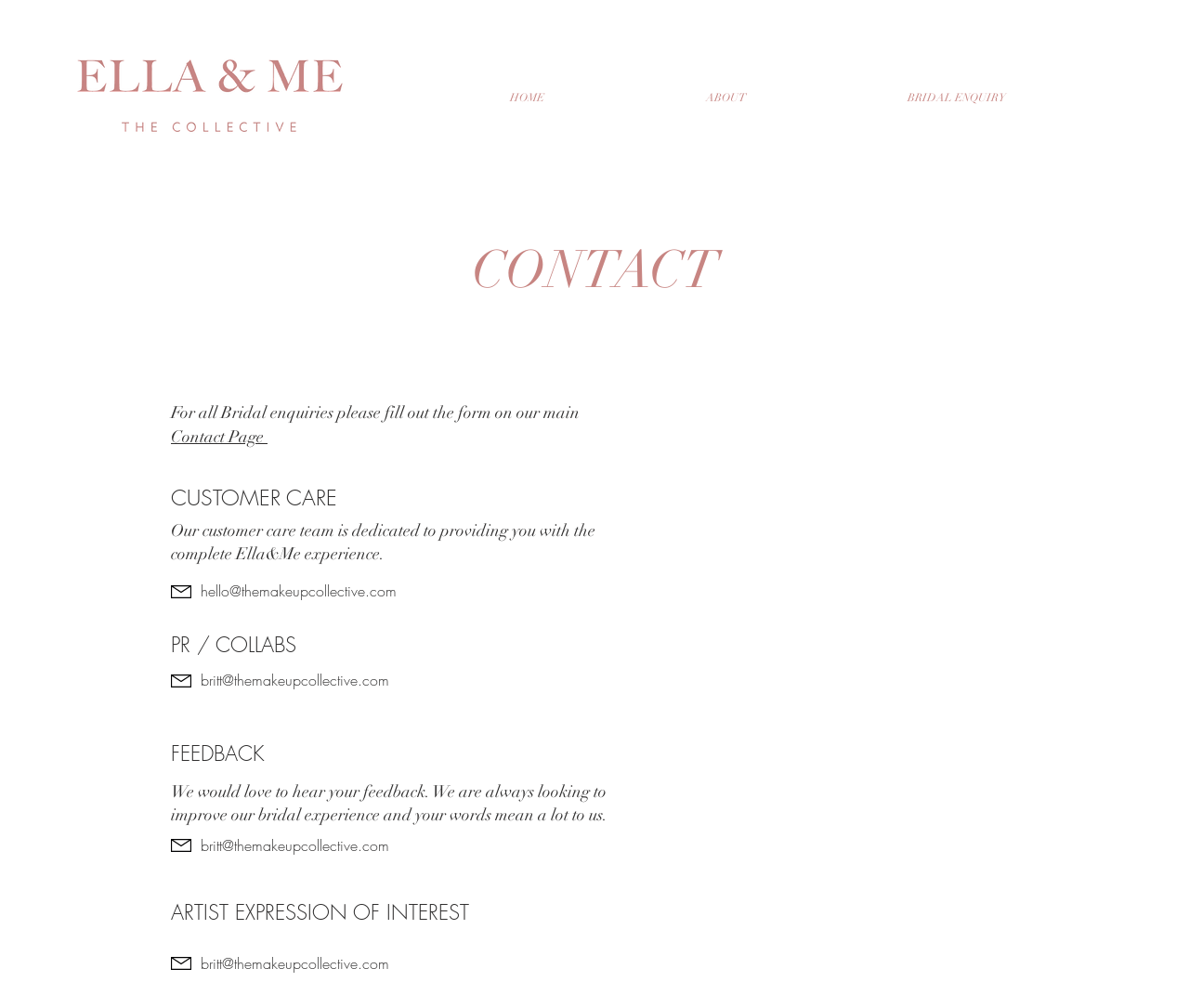How many links are under the navigation 'Site'?
Provide a detailed and well-explained answer to the question.

Under the navigation 'Site', there are three links: 'HOME', 'ABOUT', and 'BRIDAL ENQUIRY'. Therefore, the answer is 3.